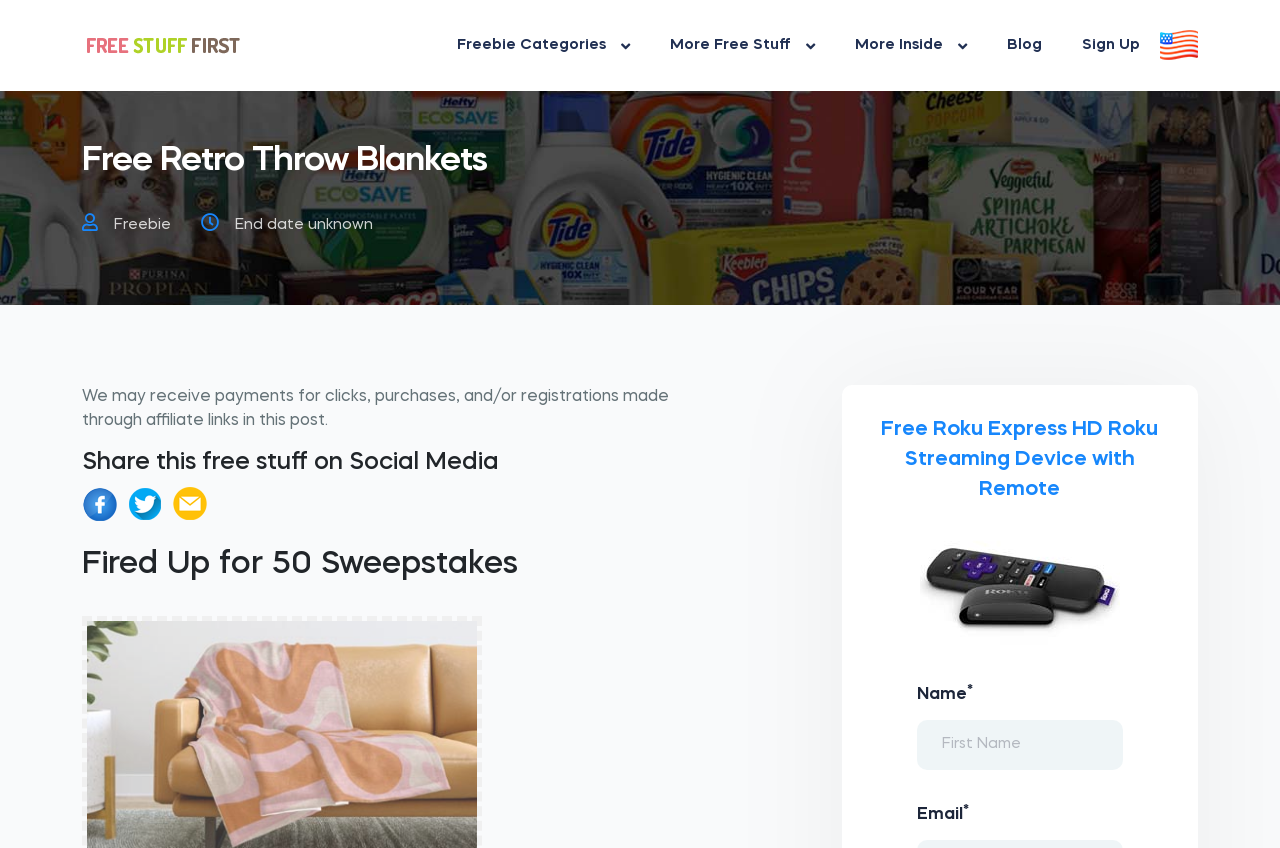Please find the bounding box for the following UI element description. Provide the coordinates in (top-left x, top-left y, bottom-right x, bottom-right y) format, with values between 0 and 1: Other Policy Documents

None